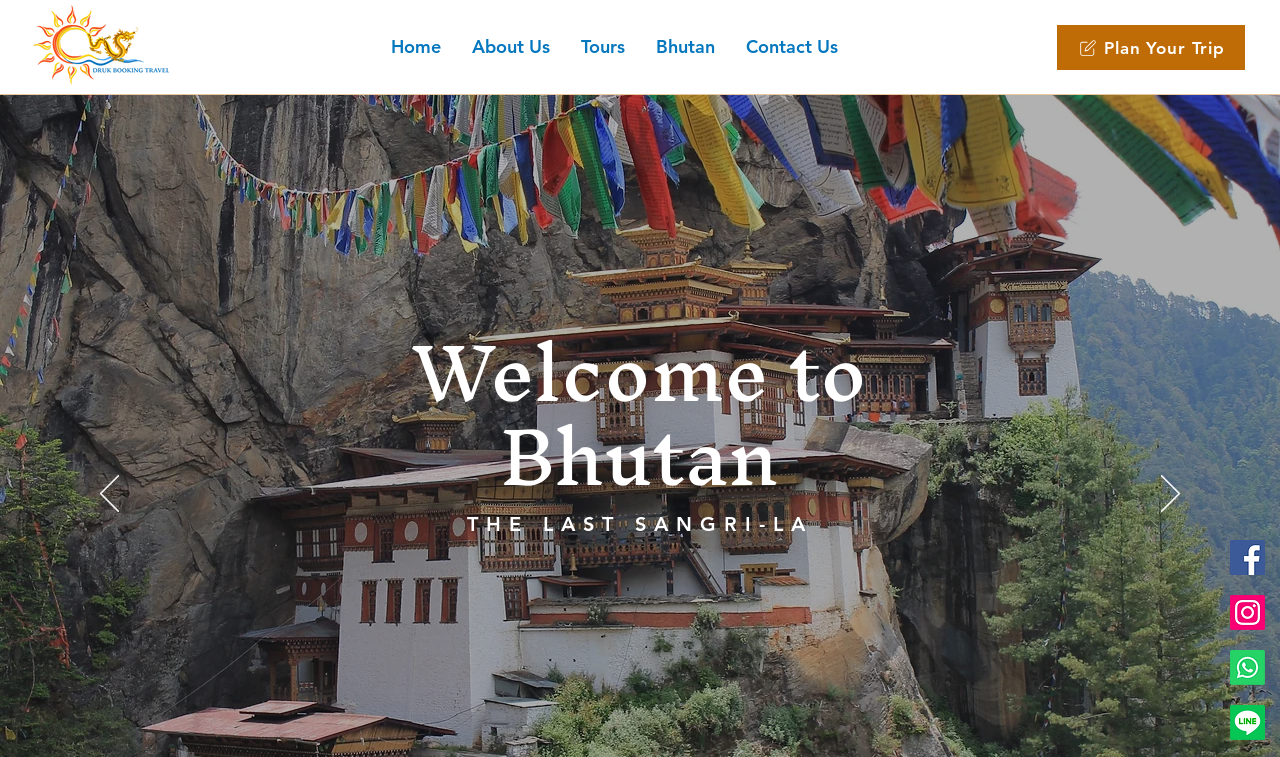Please determine the bounding box coordinates of the section I need to click to accomplish this instruction: "Plan Your Trip".

[0.826, 0.033, 0.973, 0.092]